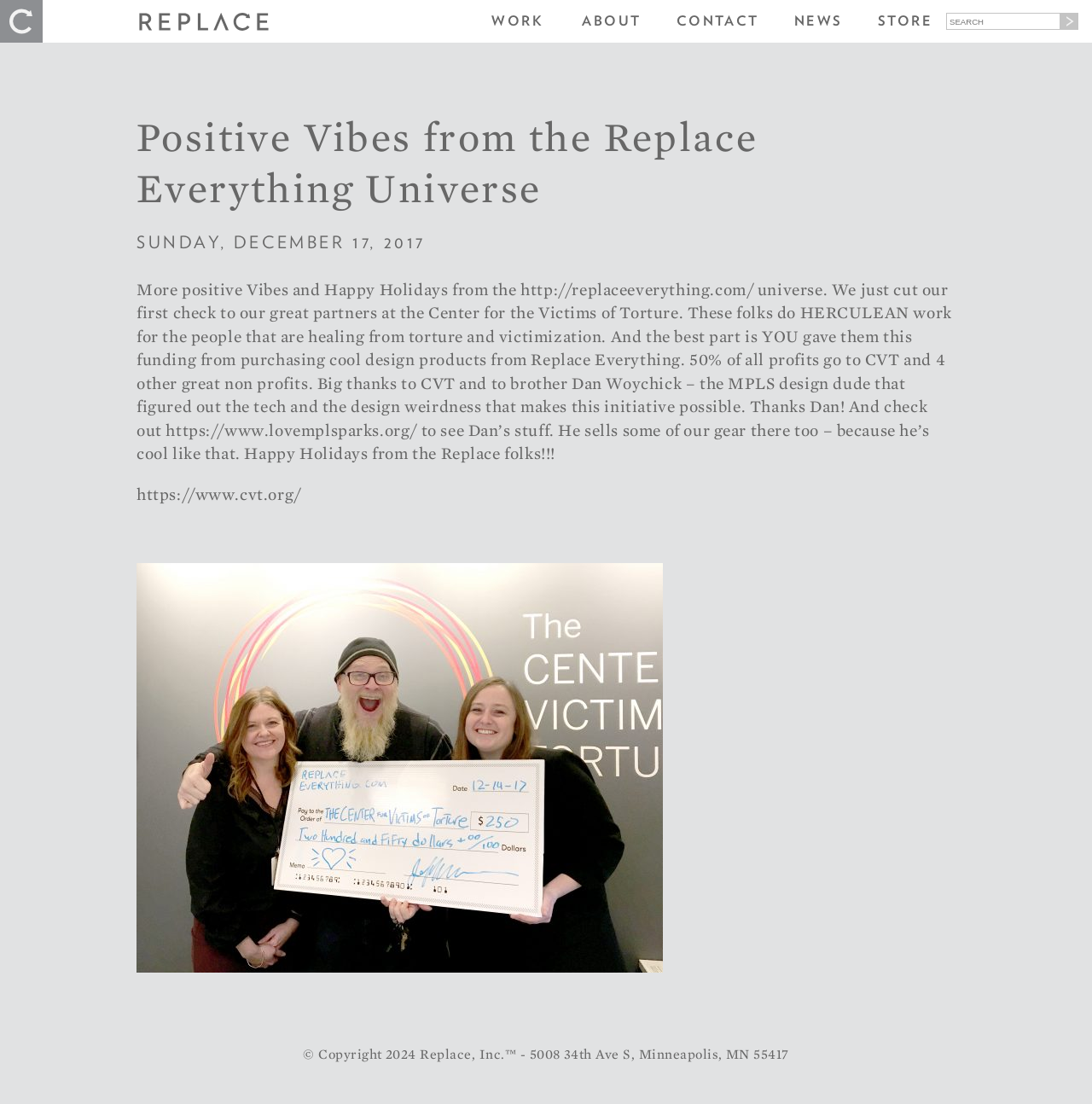Can you specify the bounding box coordinates of the area that needs to be clicked to fulfill the following instruction: "View the image of 'Bathroom Ideas'"?

None